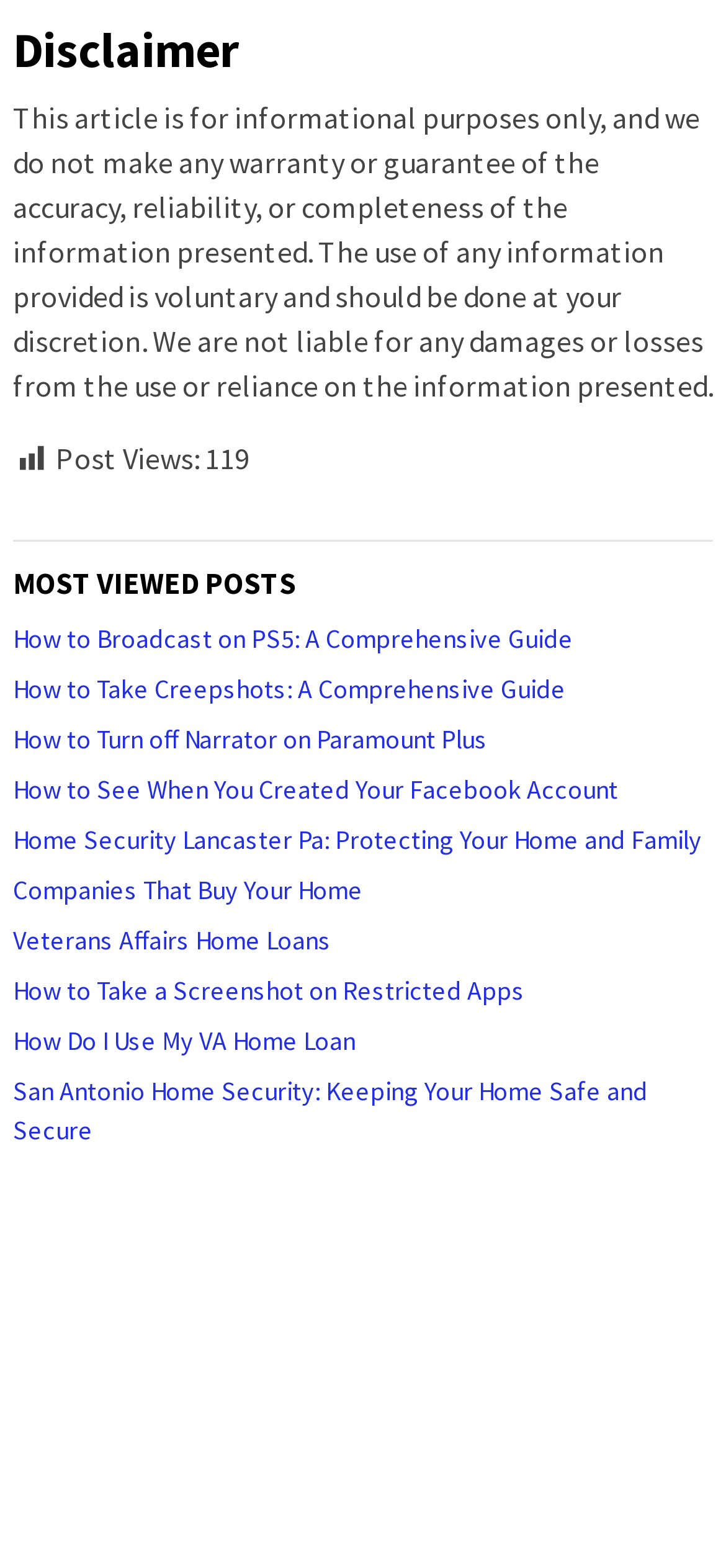Locate the bounding box coordinates of the area you need to click to fulfill this instruction: 'Check the post views count'. The coordinates must be in the form of four float numbers ranging from 0 to 1: [left, top, right, bottom].

[0.282, 0.281, 0.344, 0.304]